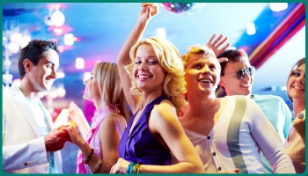Use the details in the image to answer the question thoroughly: 
What kind of atmosphere is depicted in the background?

The background of the image is illuminated with colorful lights, which is reminiscent of a disco atmosphere, complete with shimmering decorations, as described in the caption.